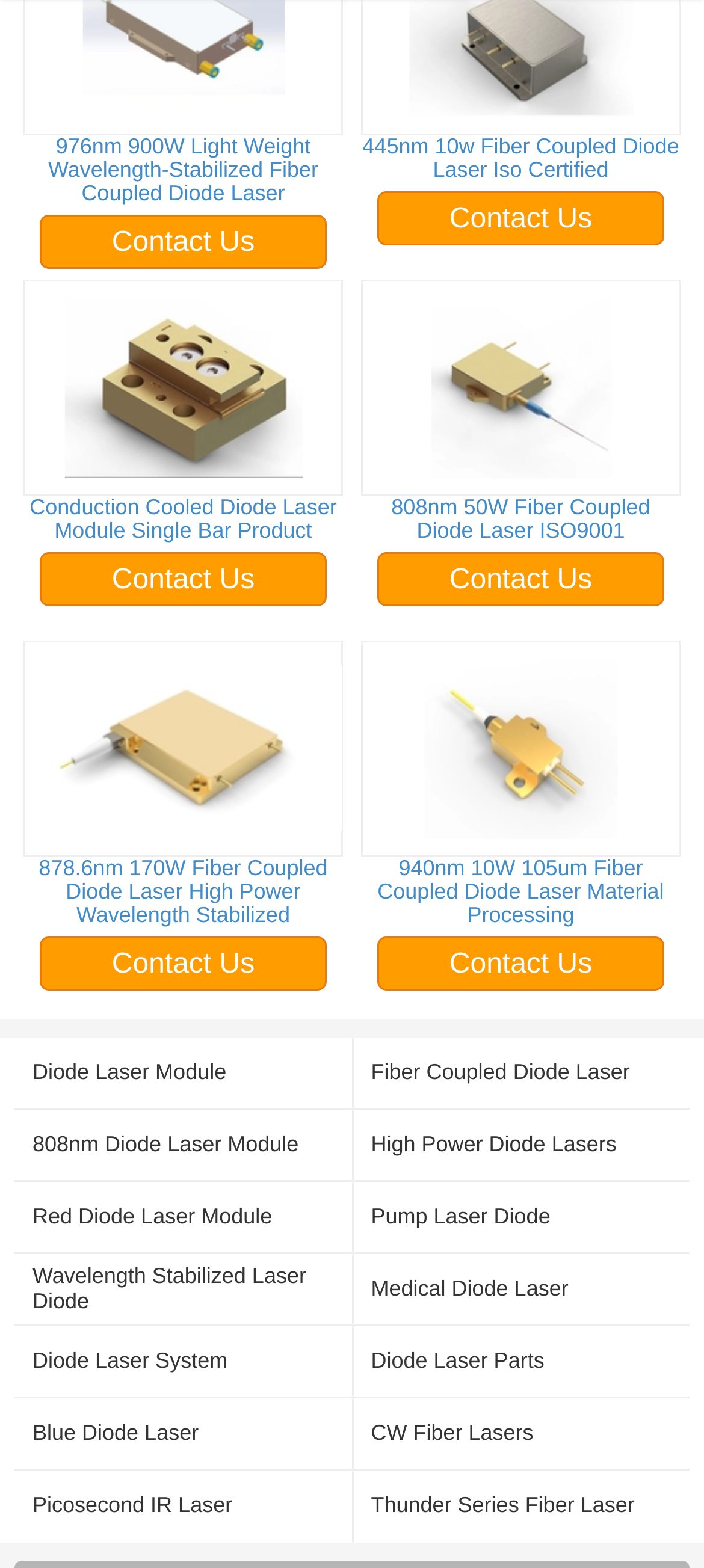How many images are there on the webpage?
Answer the question in as much detail as possible.

I searched for image elements on the webpage and found 5 of them, each associated with a product description.